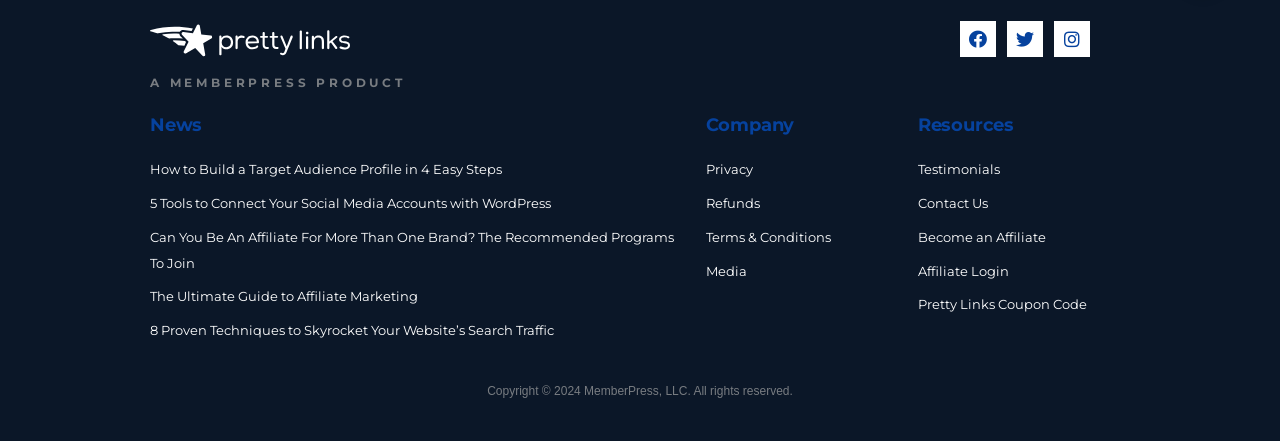Identify the bounding box coordinates of the clickable region necessary to fulfill the following instruction: "Click on News". The bounding box coordinates should be four float numbers between 0 and 1, i.e., [left, top, right, bottom].

[0.117, 0.258, 0.528, 0.308]